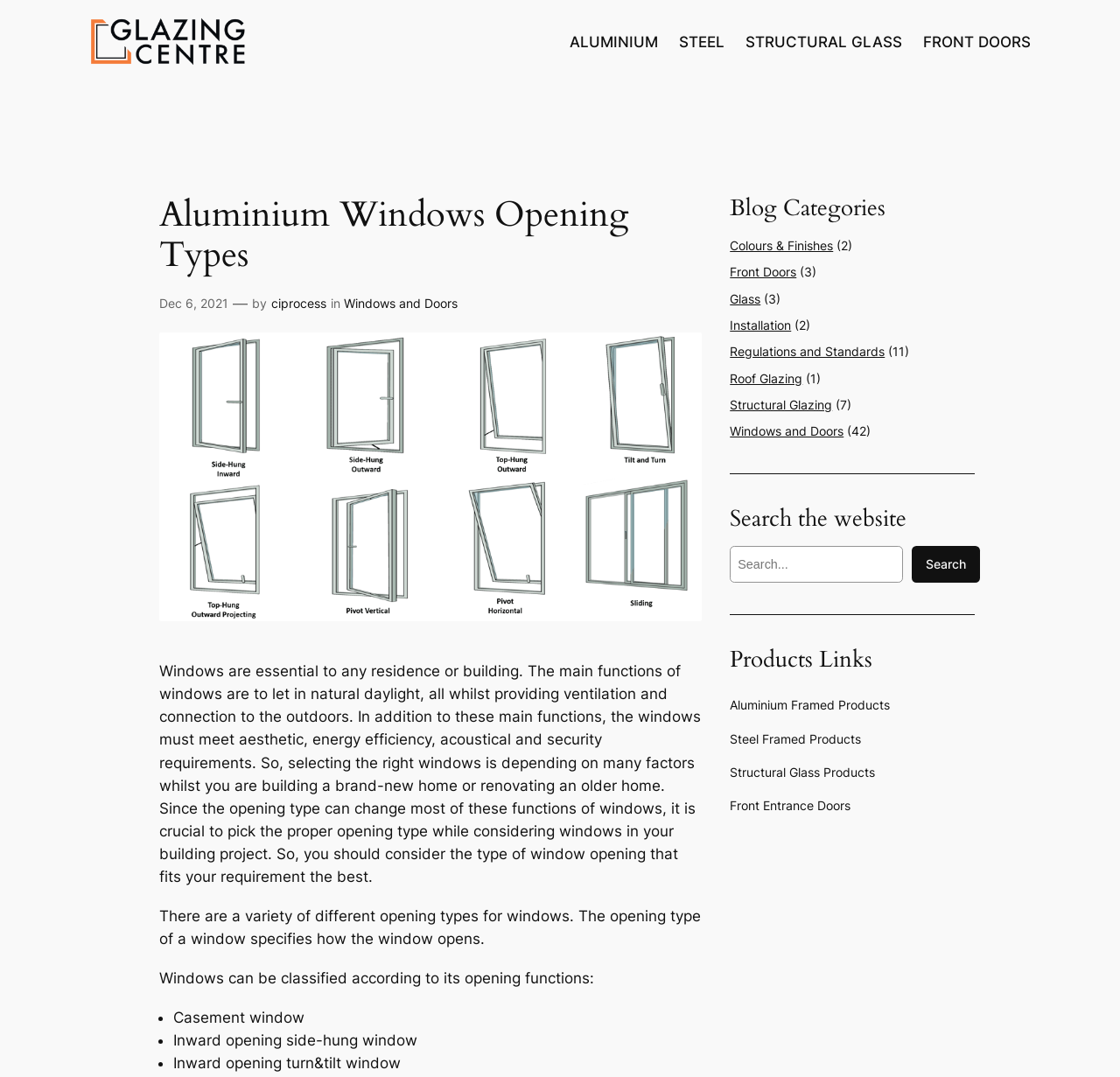Can you identify the bounding box coordinates of the clickable region needed to carry out this instruction: 'Search the website for a specific topic'? The coordinates should be four float numbers within the range of 0 to 1, stated as [left, top, right, bottom].

[0.652, 0.507, 0.806, 0.541]